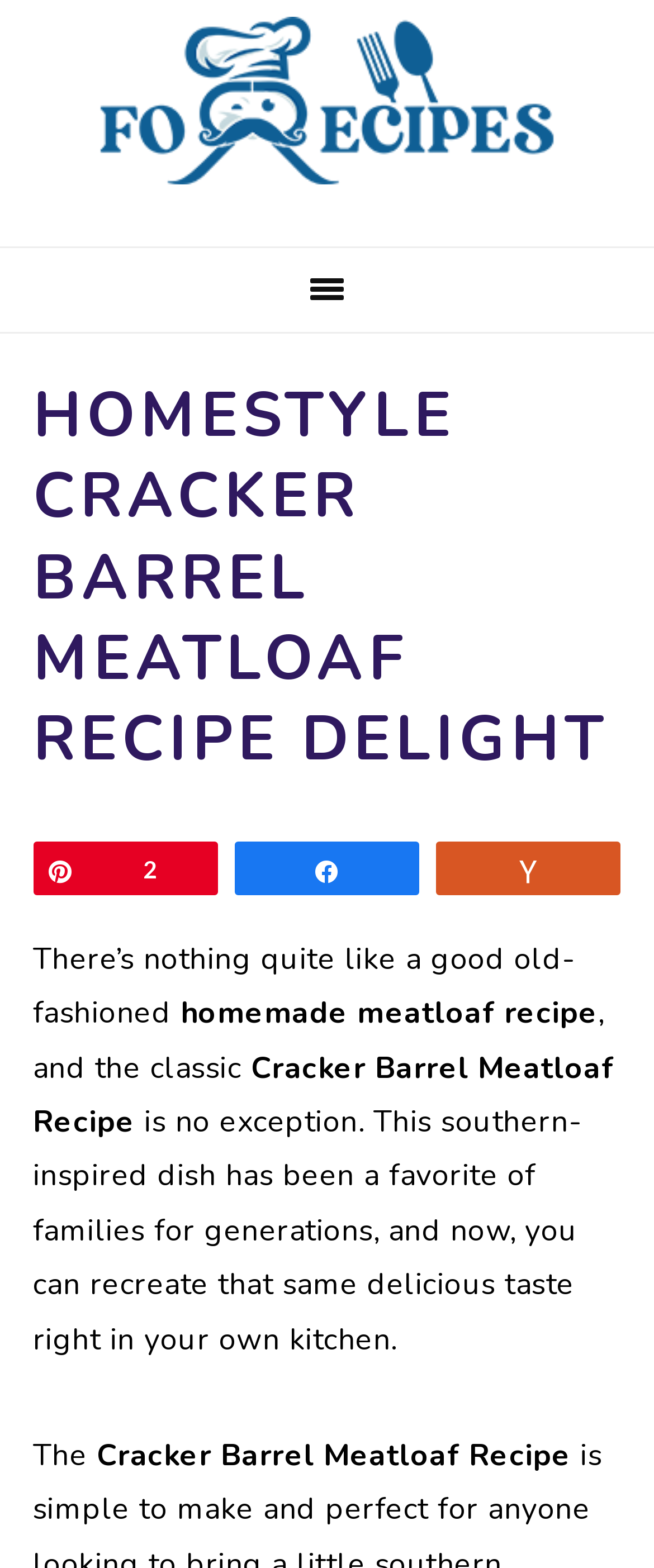What is the purpose of the links at the top?
Based on the image, answer the question with a single word or brief phrase.

Skip to navigation/content/sidebar